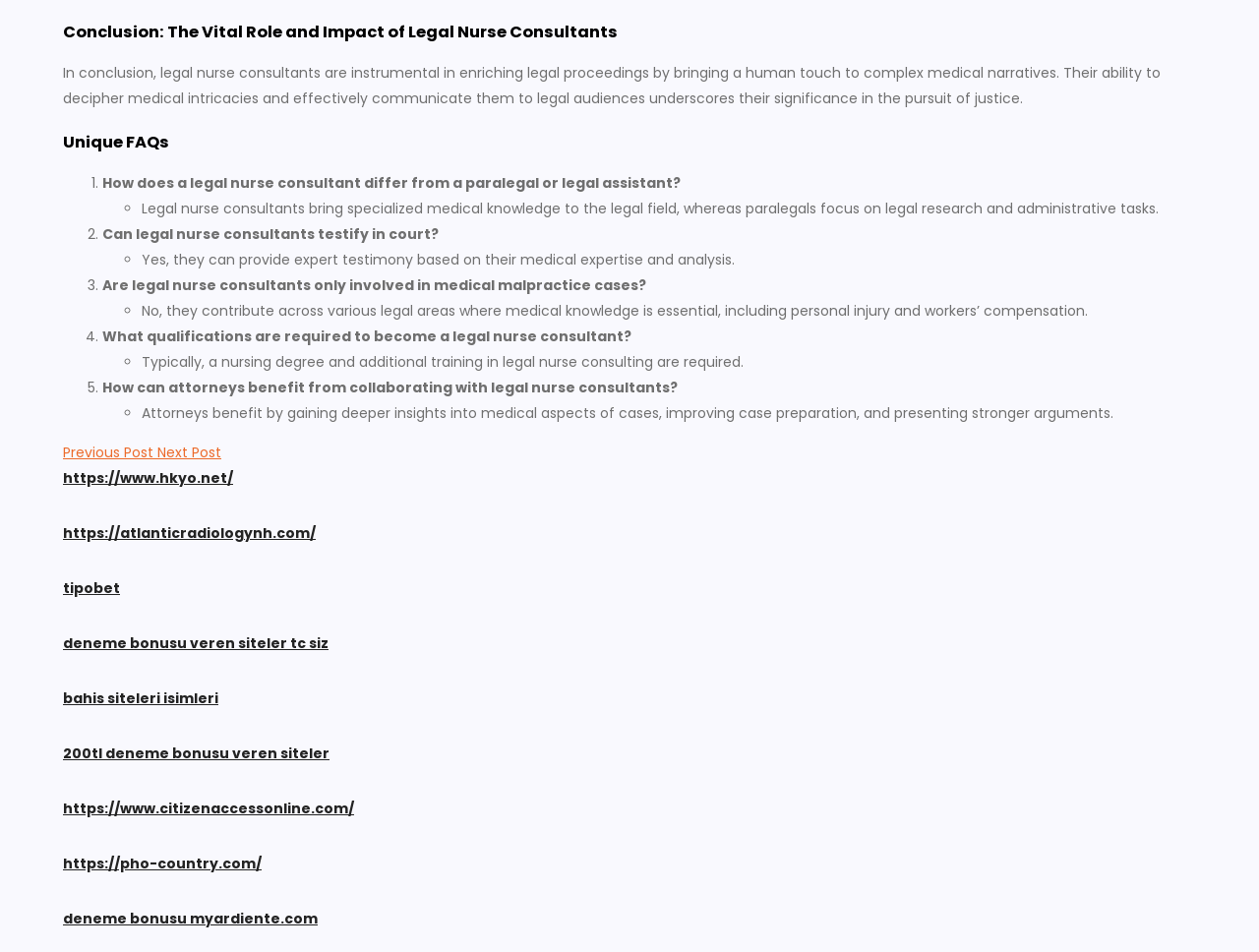Provide the bounding box coordinates of the UI element this sentence describes: "Previous Post".

[0.05, 0.465, 0.125, 0.486]